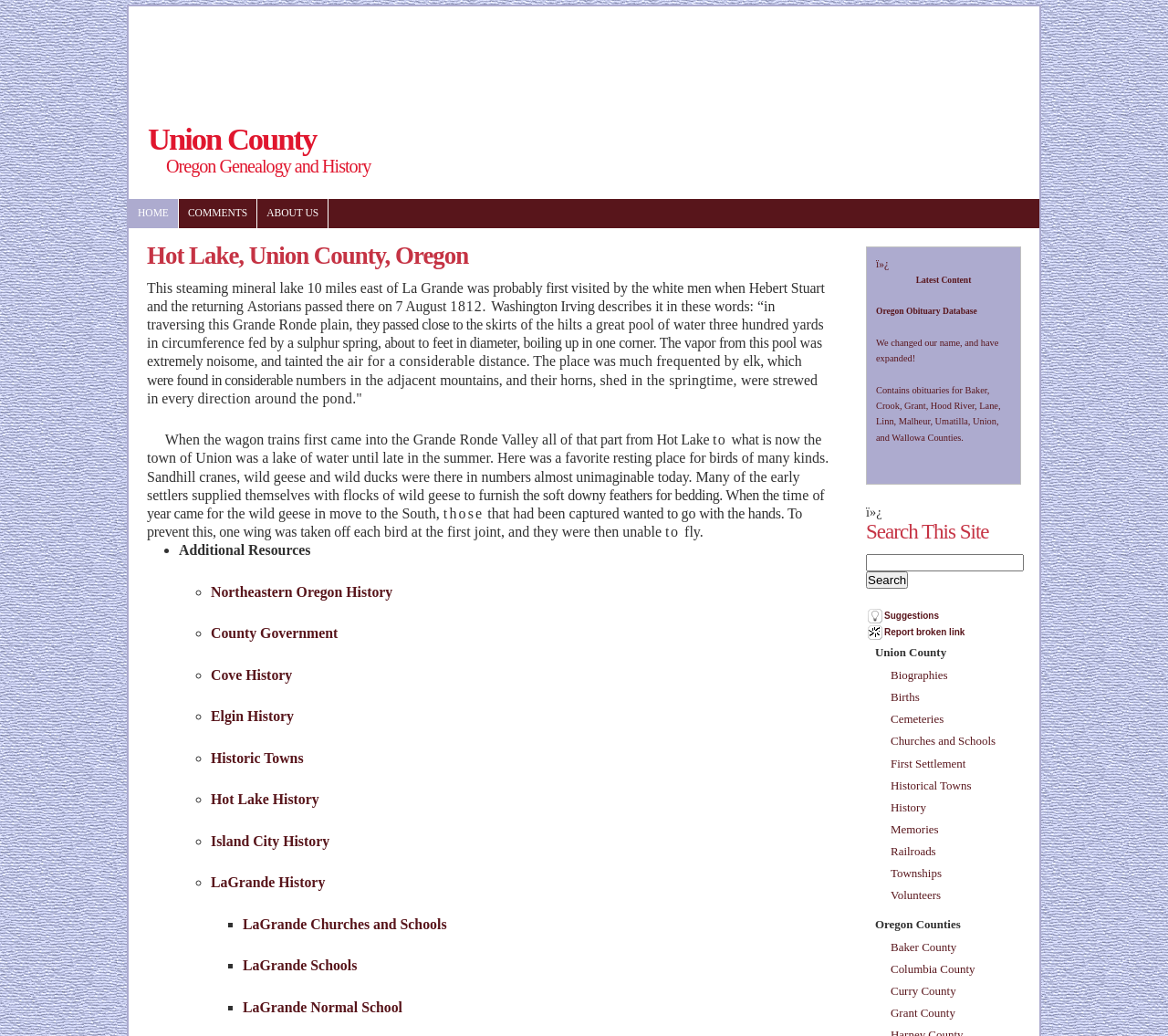Provide a brief response to the question below using one word or phrase:
What type of animals were found in considerable numbers in the adjacent mountains?

Elk